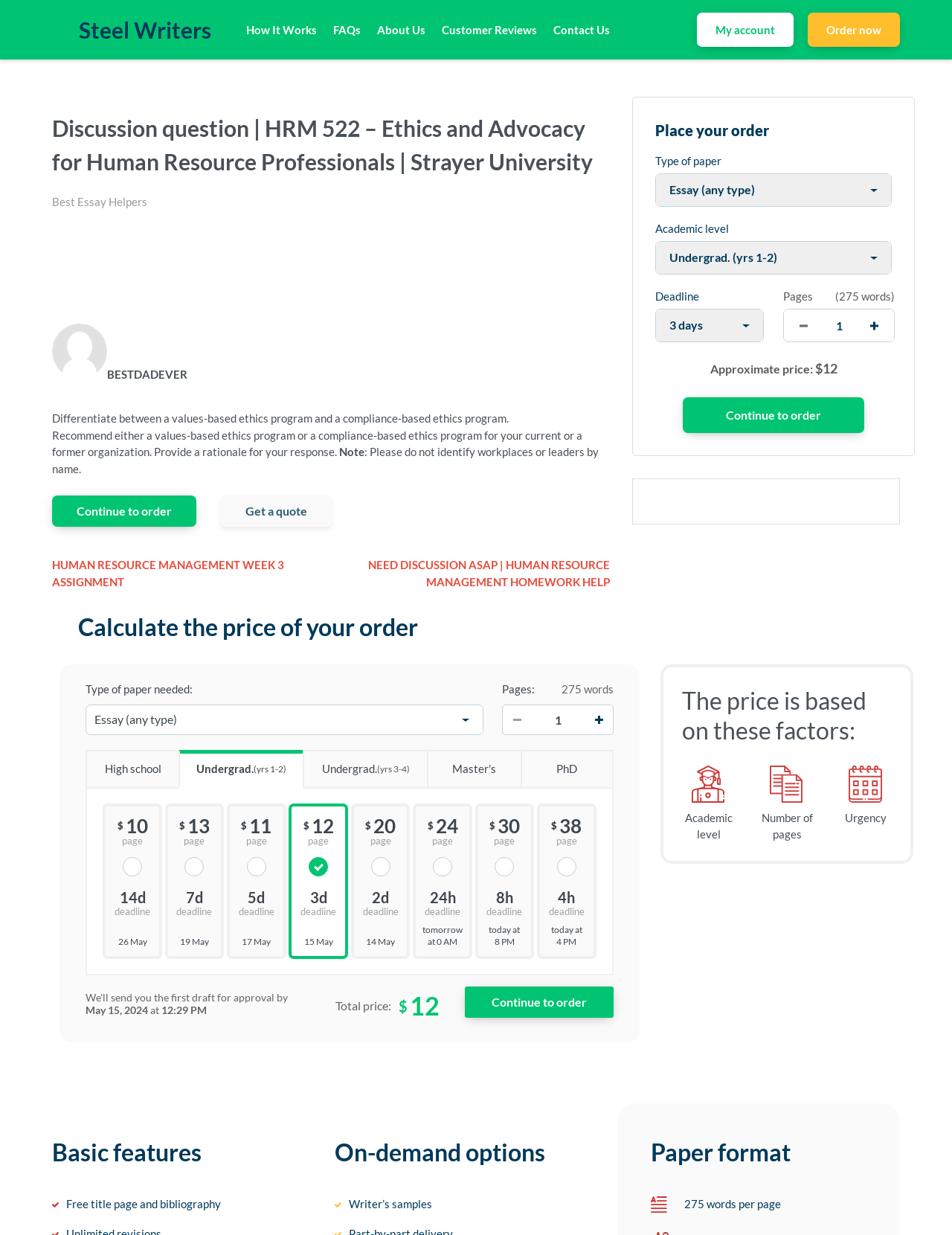What is the name of the university mentioned on the webpage?
Give a one-word or short phrase answer based on the image.

Strayer University